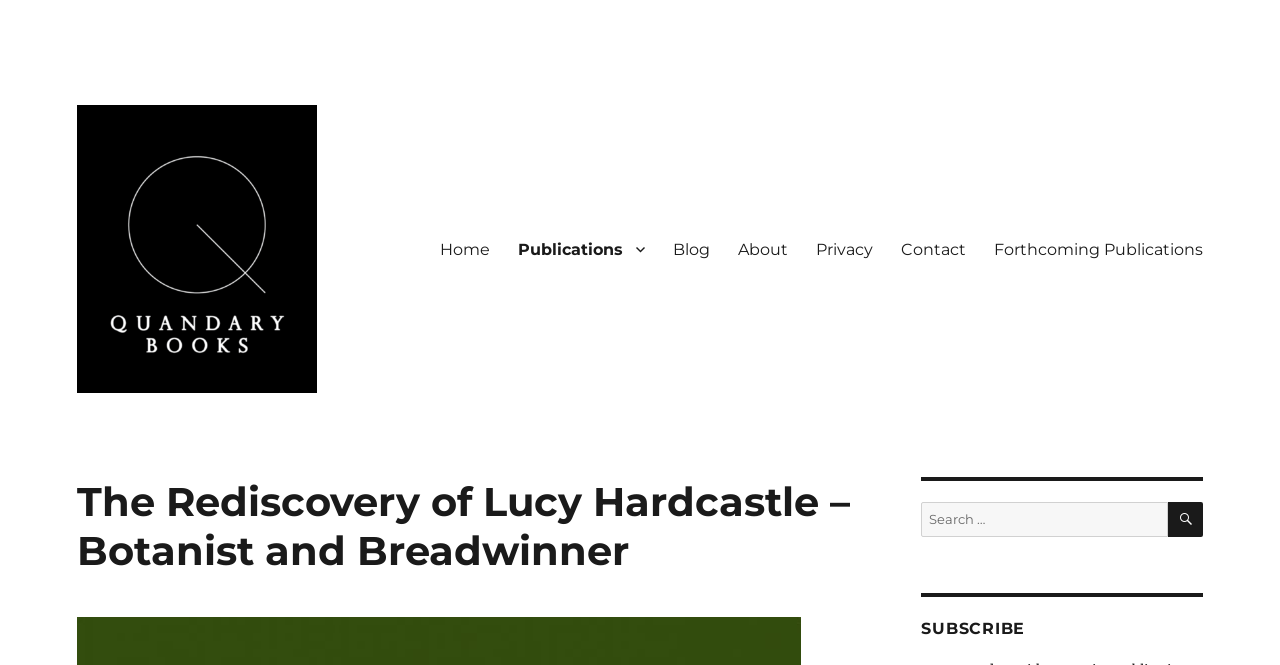Determine the bounding box coordinates of the region to click in order to accomplish the following instruction: "go to about page". Provide the coordinates as four float numbers between 0 and 1, specifically [left, top, right, bottom].

[0.565, 0.343, 0.626, 0.406]